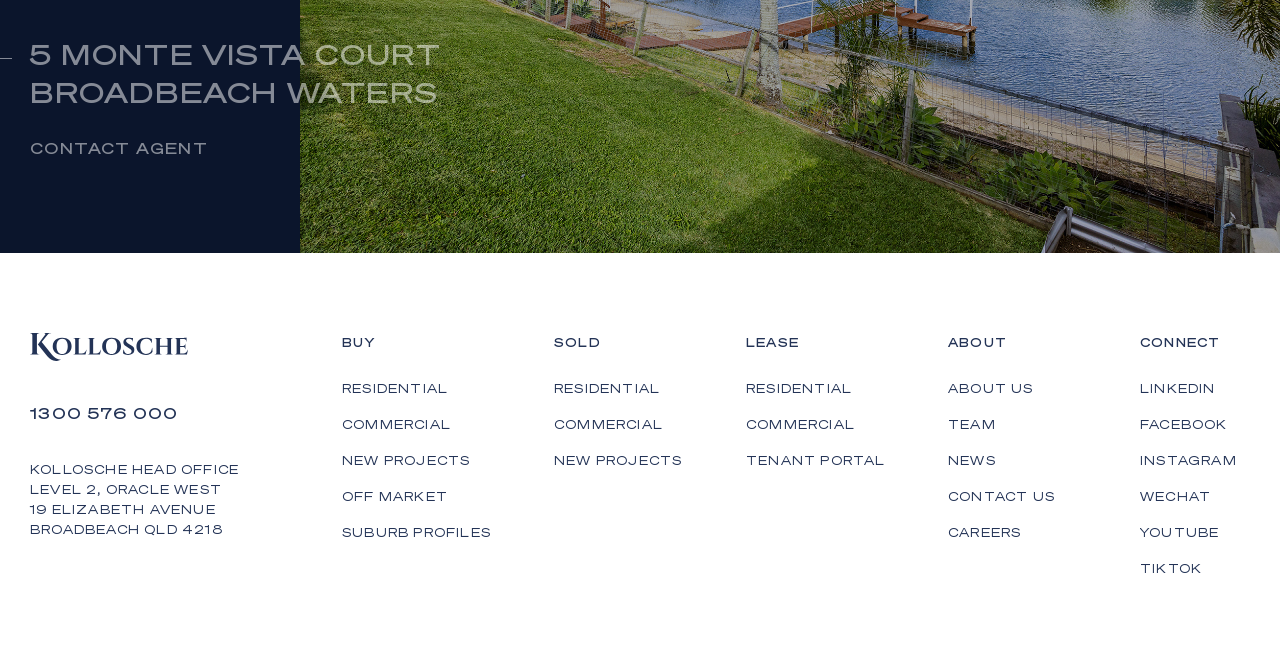Answer the question with a brief word or phrase:
What is the name of the court mentioned in the button element?

MONTE VISTA COURT